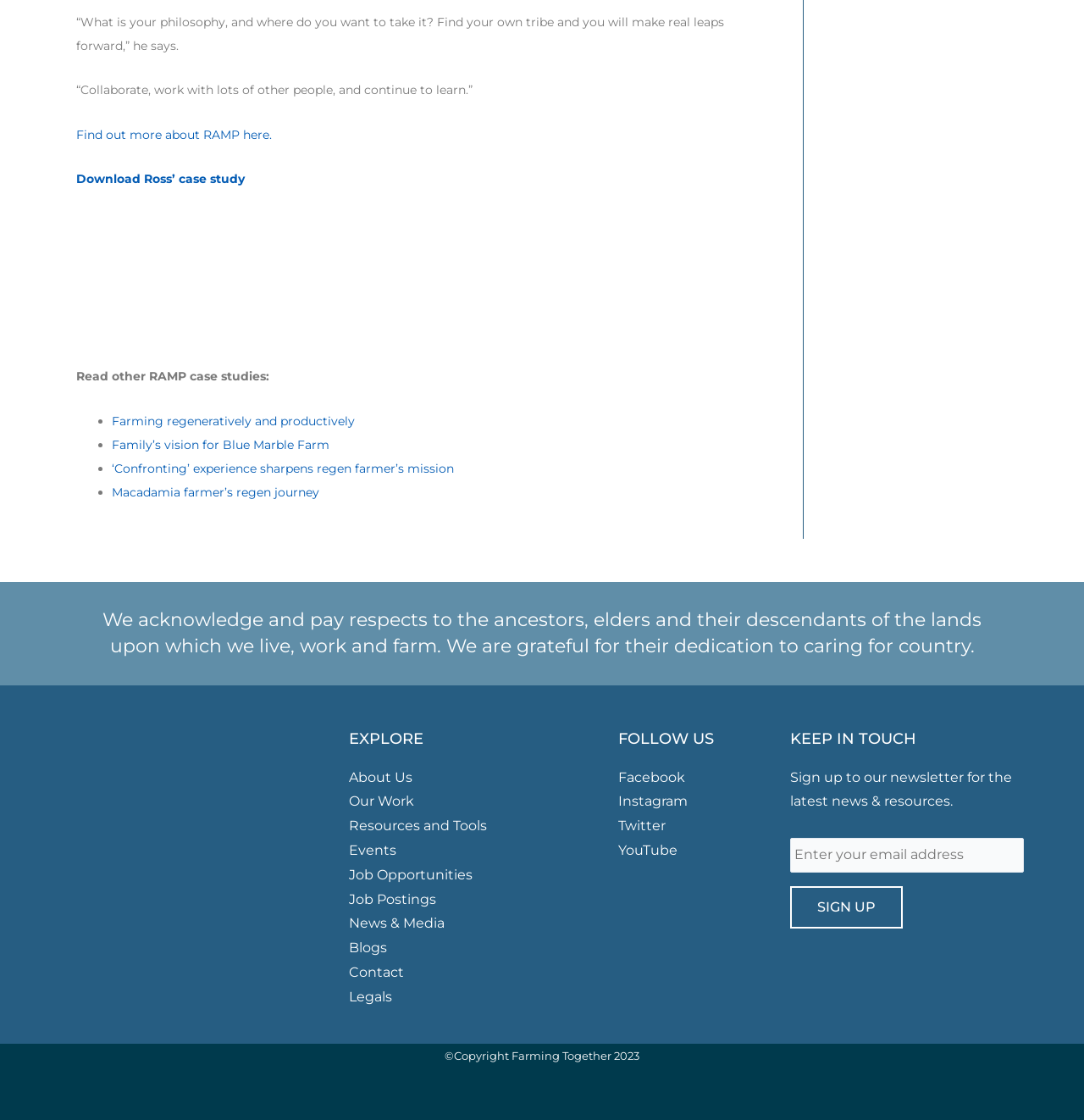Determine the bounding box coordinates for the clickable element required to fulfill the instruction: "Read about farming regeneratively and productively". Provide the coordinates as four float numbers between 0 and 1, i.e., [left, top, right, bottom].

[0.103, 0.369, 0.327, 0.383]